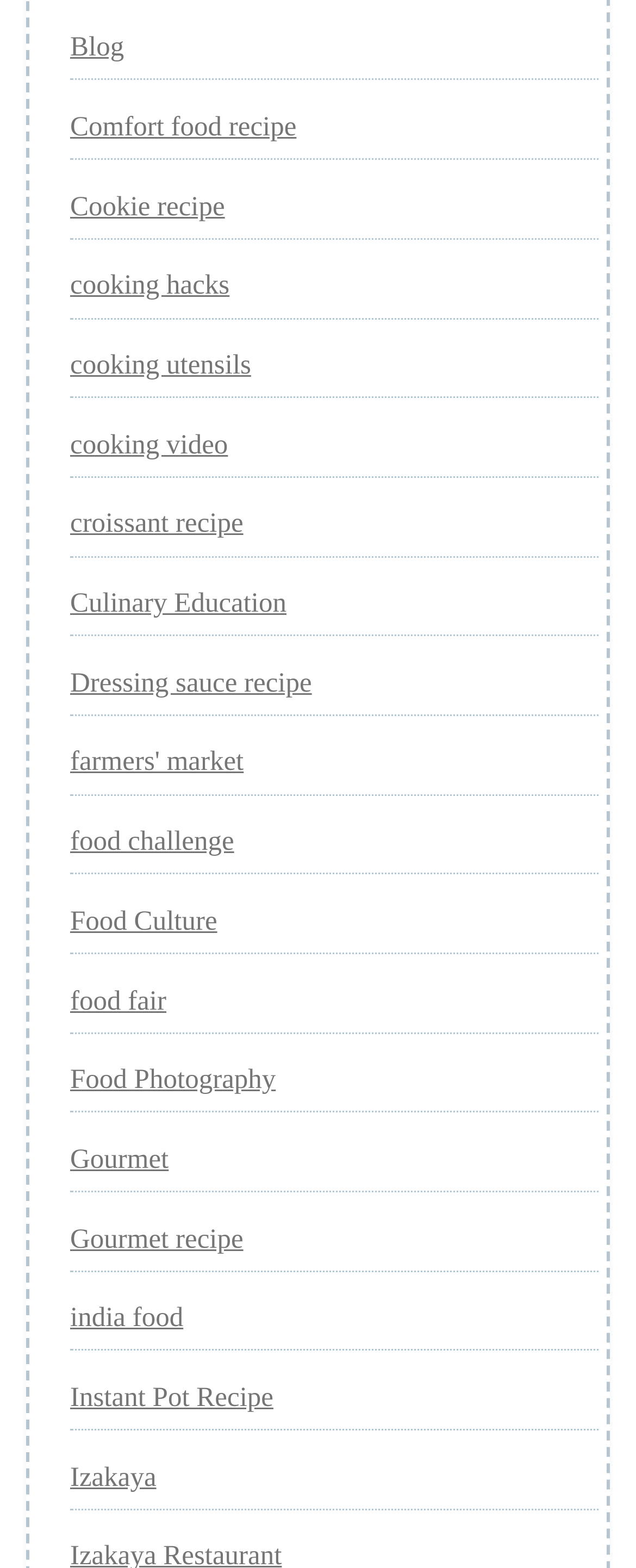Please specify the bounding box coordinates of the clickable region to carry out the following instruction: "Explore the 'Food Culture' section". The coordinates should be four float numbers between 0 and 1, in the format [left, top, right, bottom].

[0.11, 0.577, 0.342, 0.597]